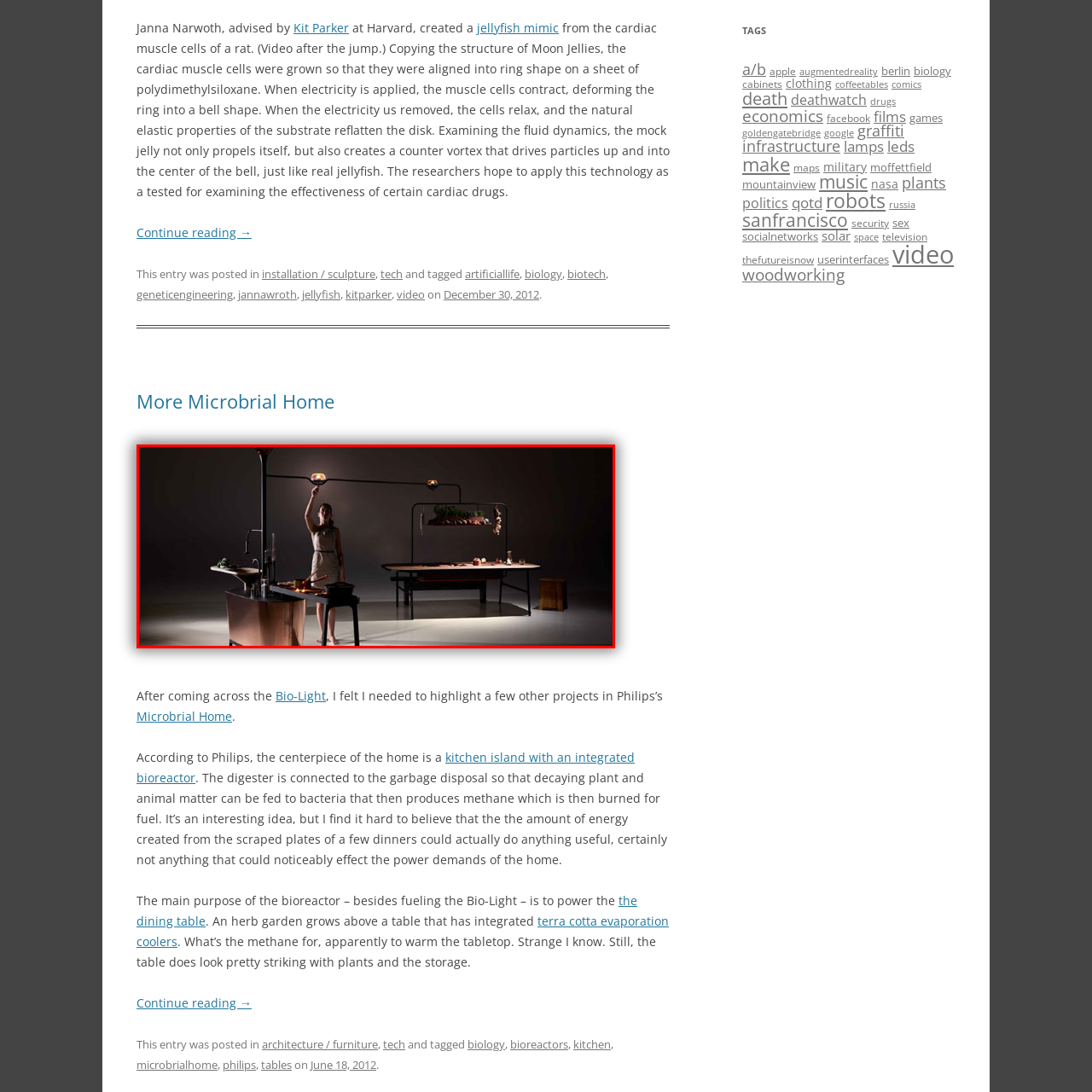Is the dining table adorned with flowers?
Look at the image enclosed by the red bounding box and give a detailed answer using the visual information available in the image.

The caption states that the dining table is adorned with an herb garden, which is a type of plant, but not flowers.